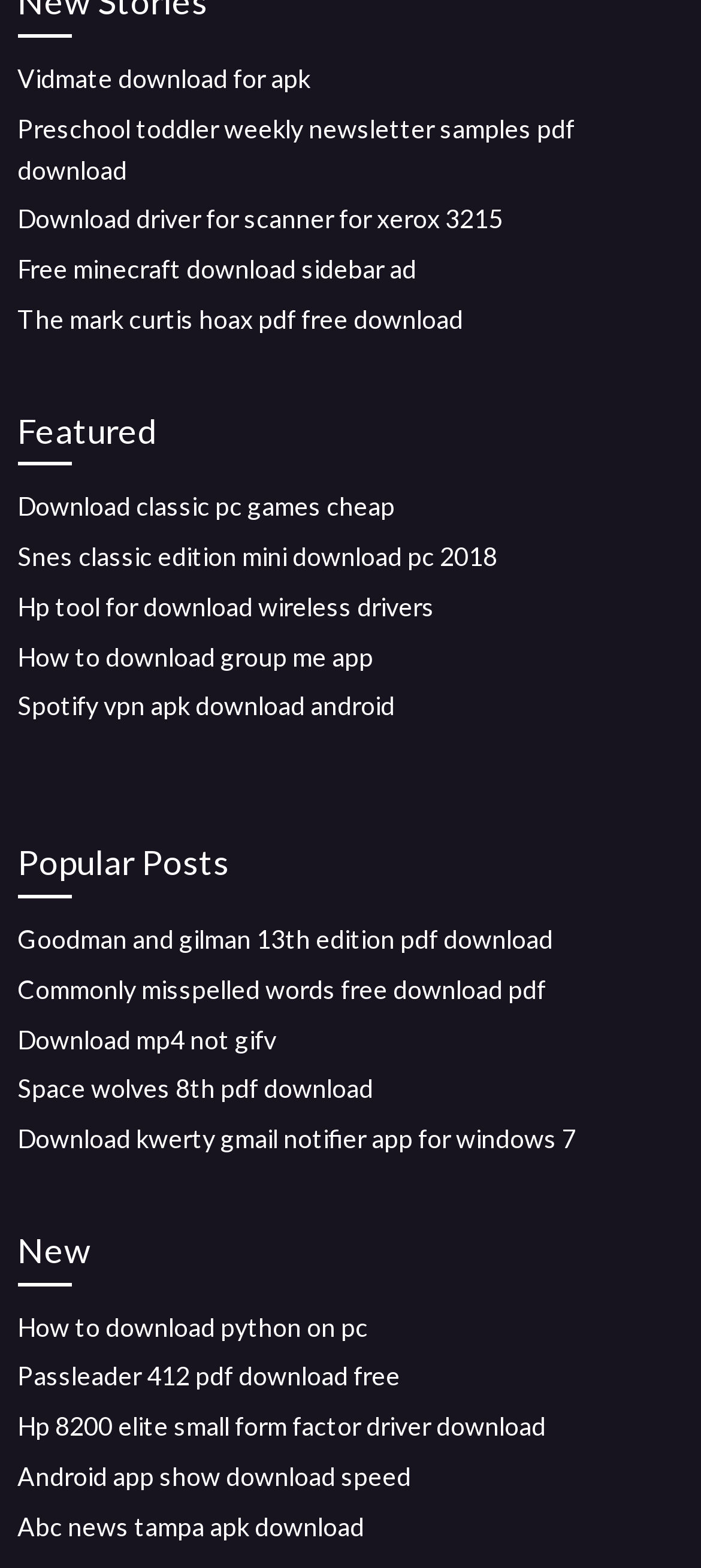How many links are there under 'Featured'?
Using the image, answer in one word or phrase.

7